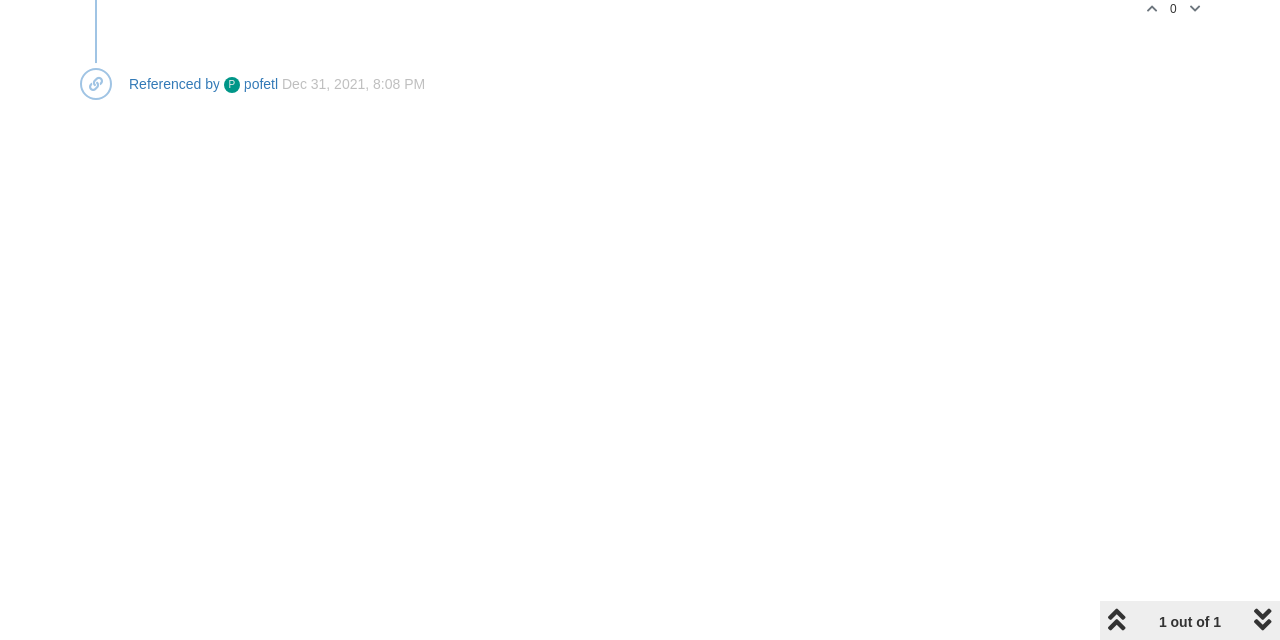Based on the element description: "P pofetl", identify the UI element and provide its bounding box coordinates. Use four float numbers between 0 and 1, [left, top, right, bottom].

[0.175, 0.119, 0.217, 0.144]